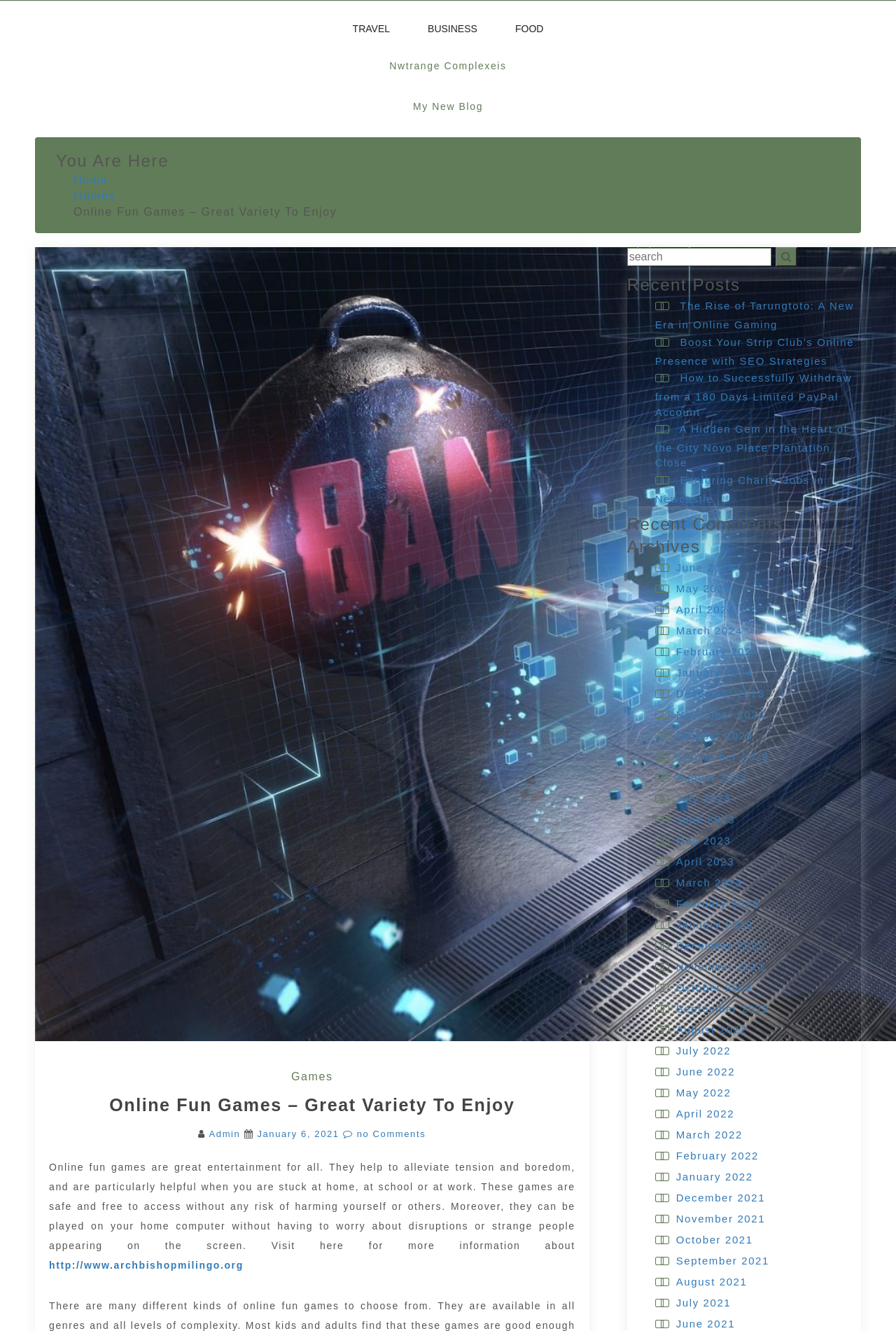Find the bounding box coordinates for the area that must be clicked to perform this action: "Visit the Games page".

[0.082, 0.142, 0.129, 0.151]